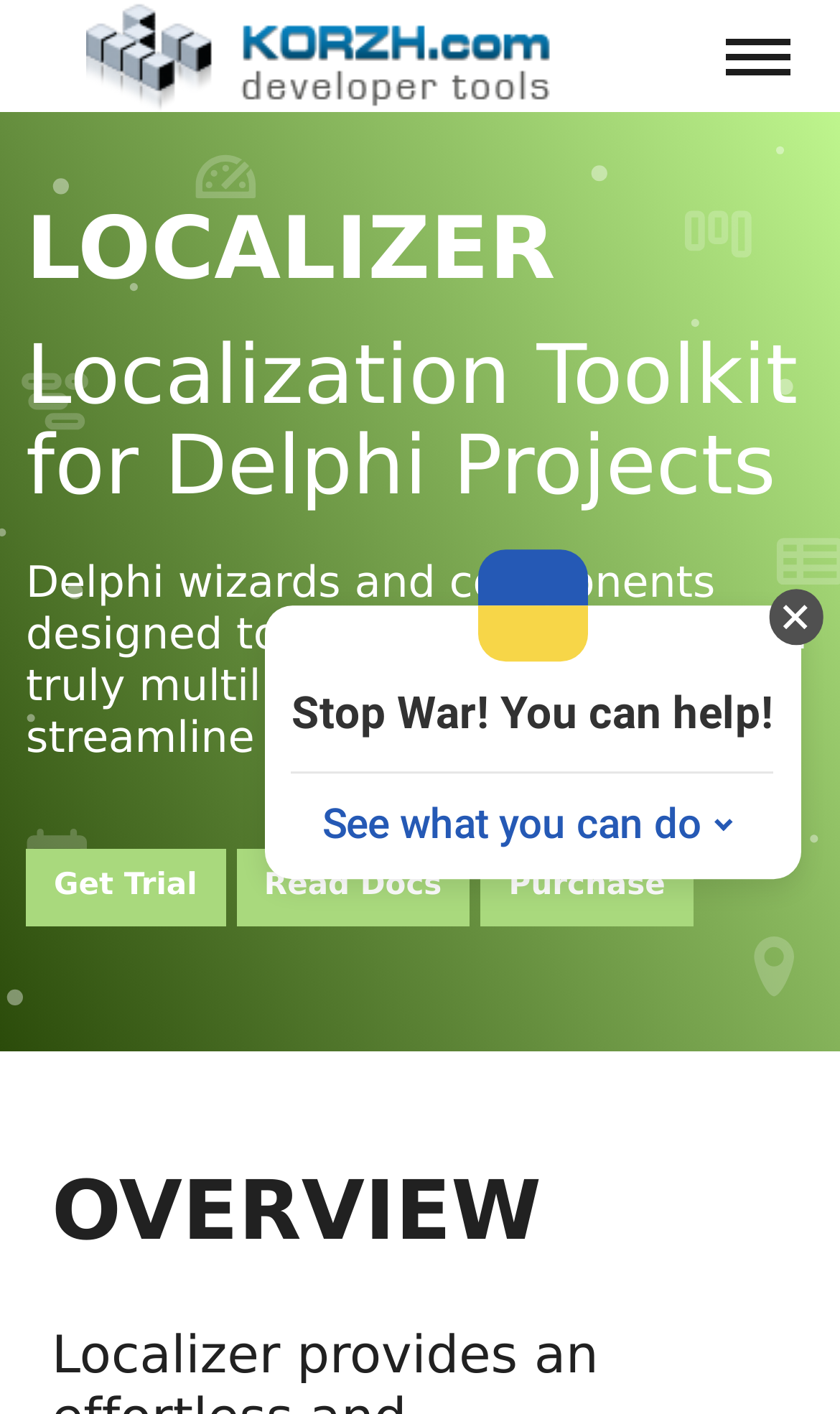Given the element description: "See what you can do", predict the bounding box coordinates of this UI element. The coordinates must be four float numbers between 0 and 1, given as [left, top, right, bottom].

[0.384, 0.565, 0.884, 0.6]